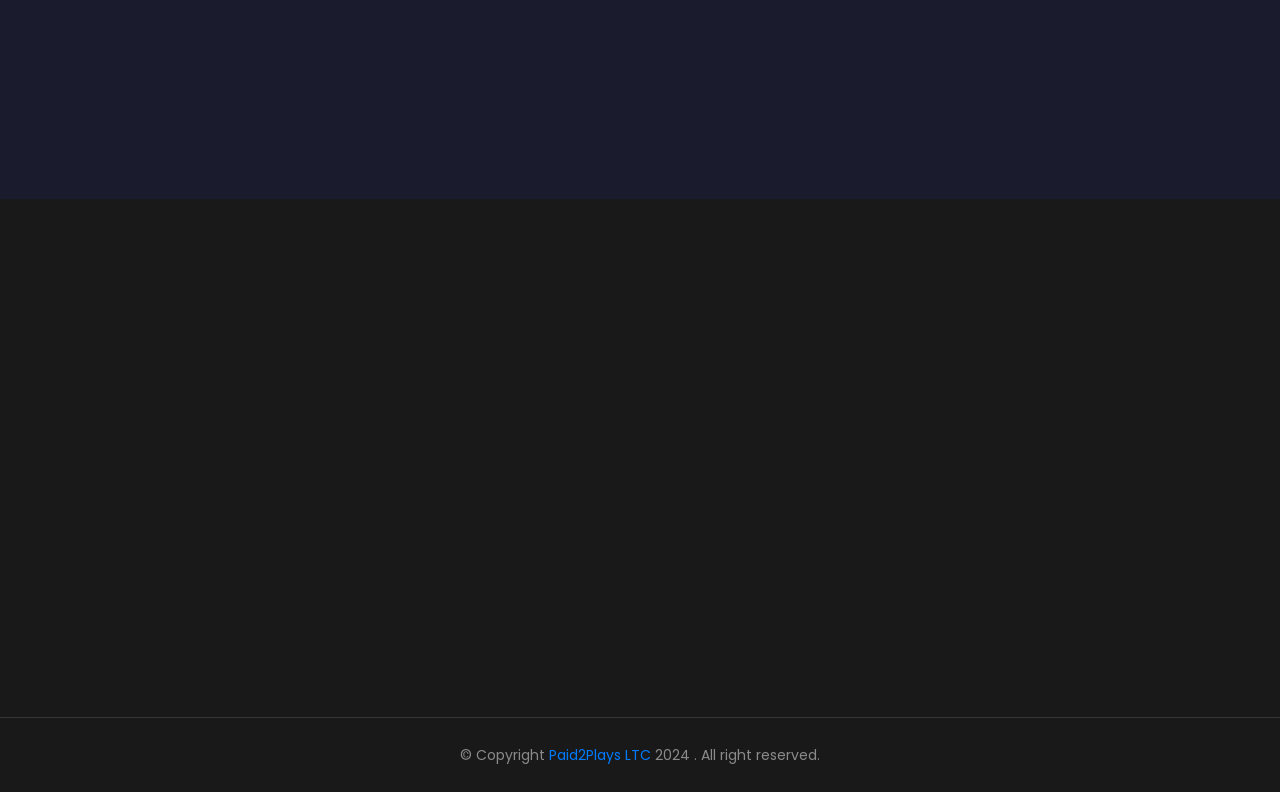Bounding box coordinates must be specified in the format (top-left x, top-left y, bottom-right x, bottom-right y). All values should be floating point numbers between 0 and 1. What are the bounding box coordinates of the UI element described as: Paid2Plays LTC

[0.429, 0.941, 0.509, 0.966]